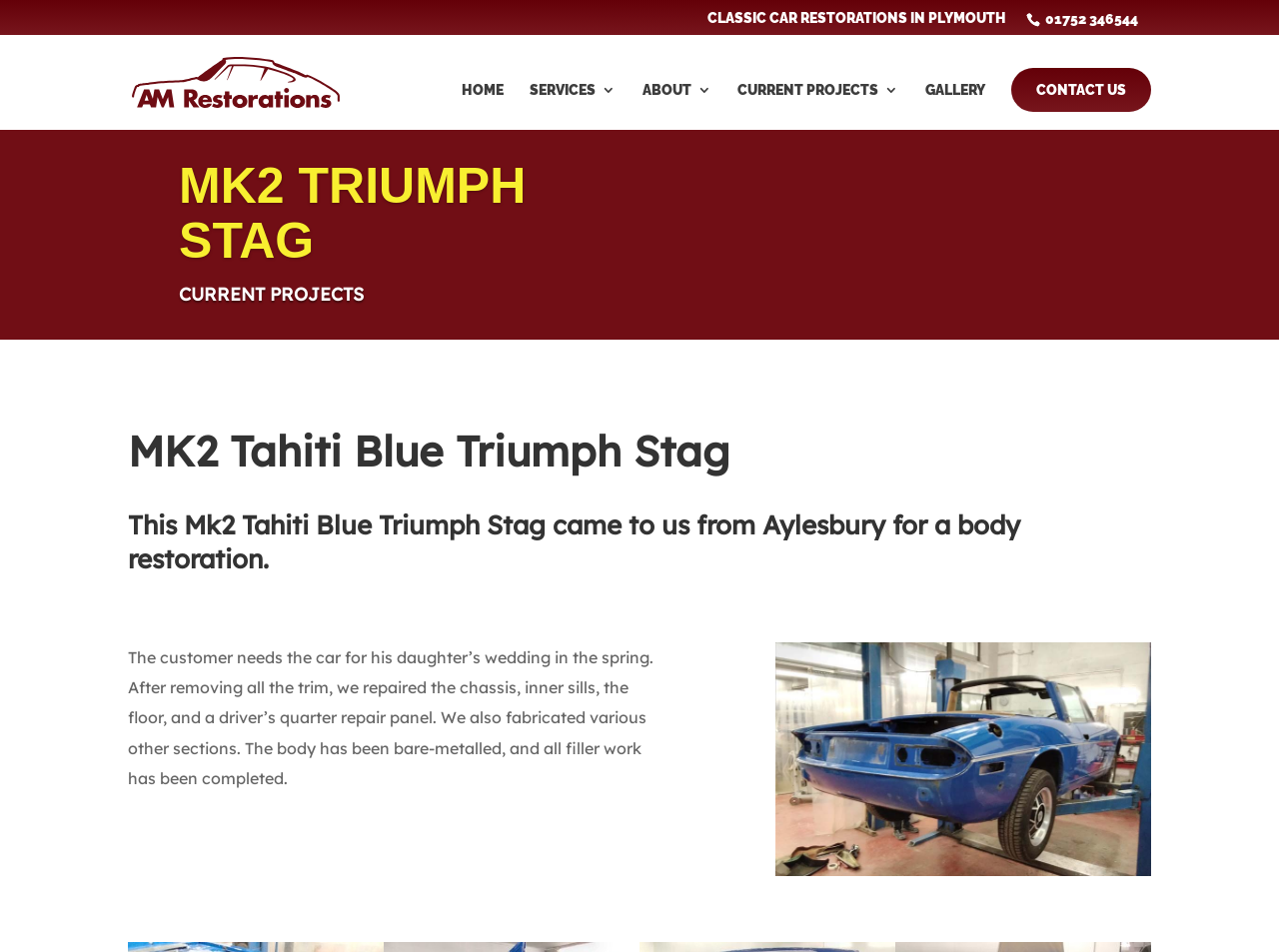Specify the bounding box coordinates of the element's region that should be clicked to achieve the following instruction: "Contact us". The bounding box coordinates consist of four float numbers between 0 and 1, in the format [left, top, right, bottom].

[0.791, 0.071, 0.9, 0.118]